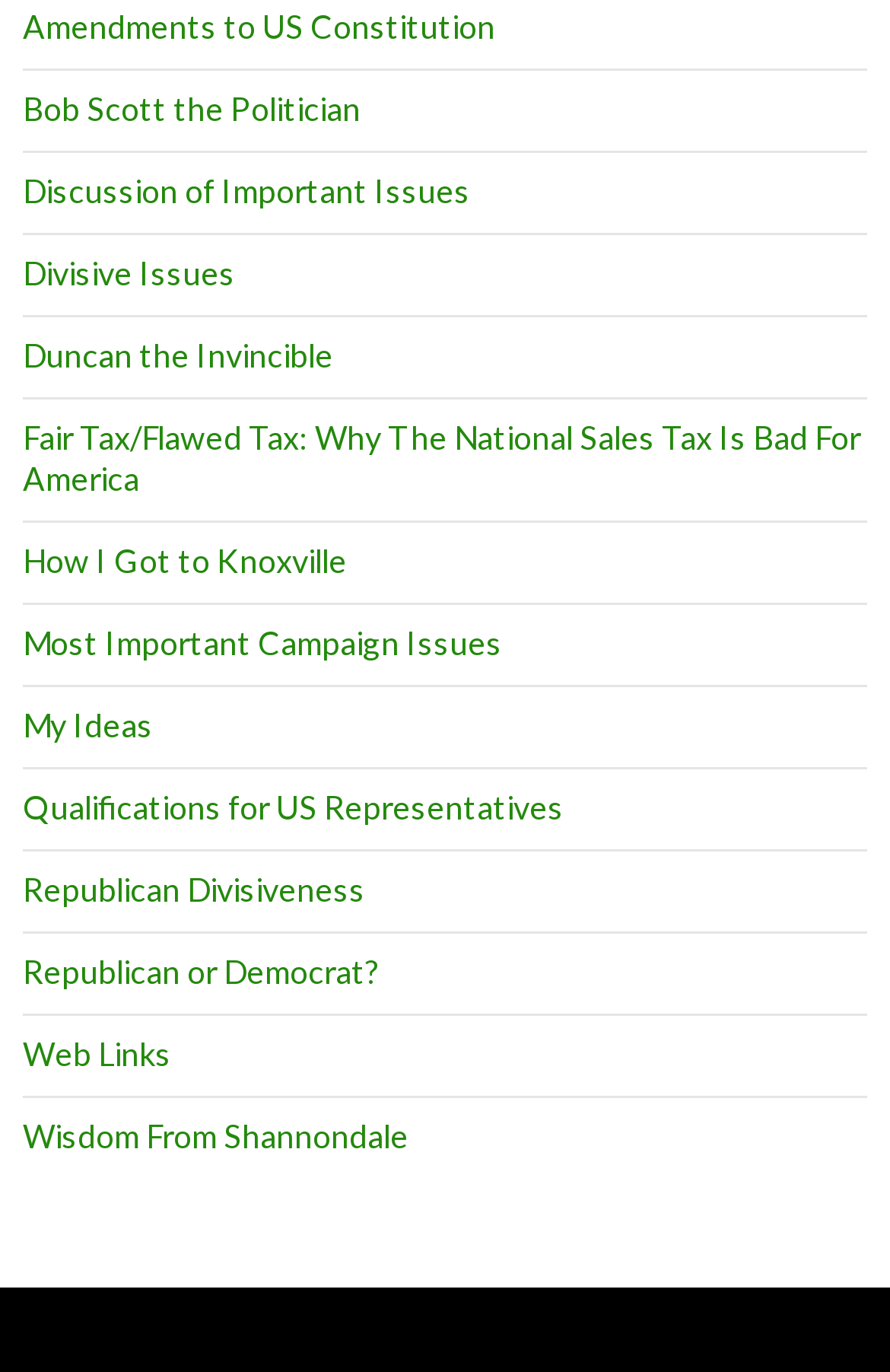Use a single word or phrase to answer the following:
Is there a link about the author's qualifications?

Yes